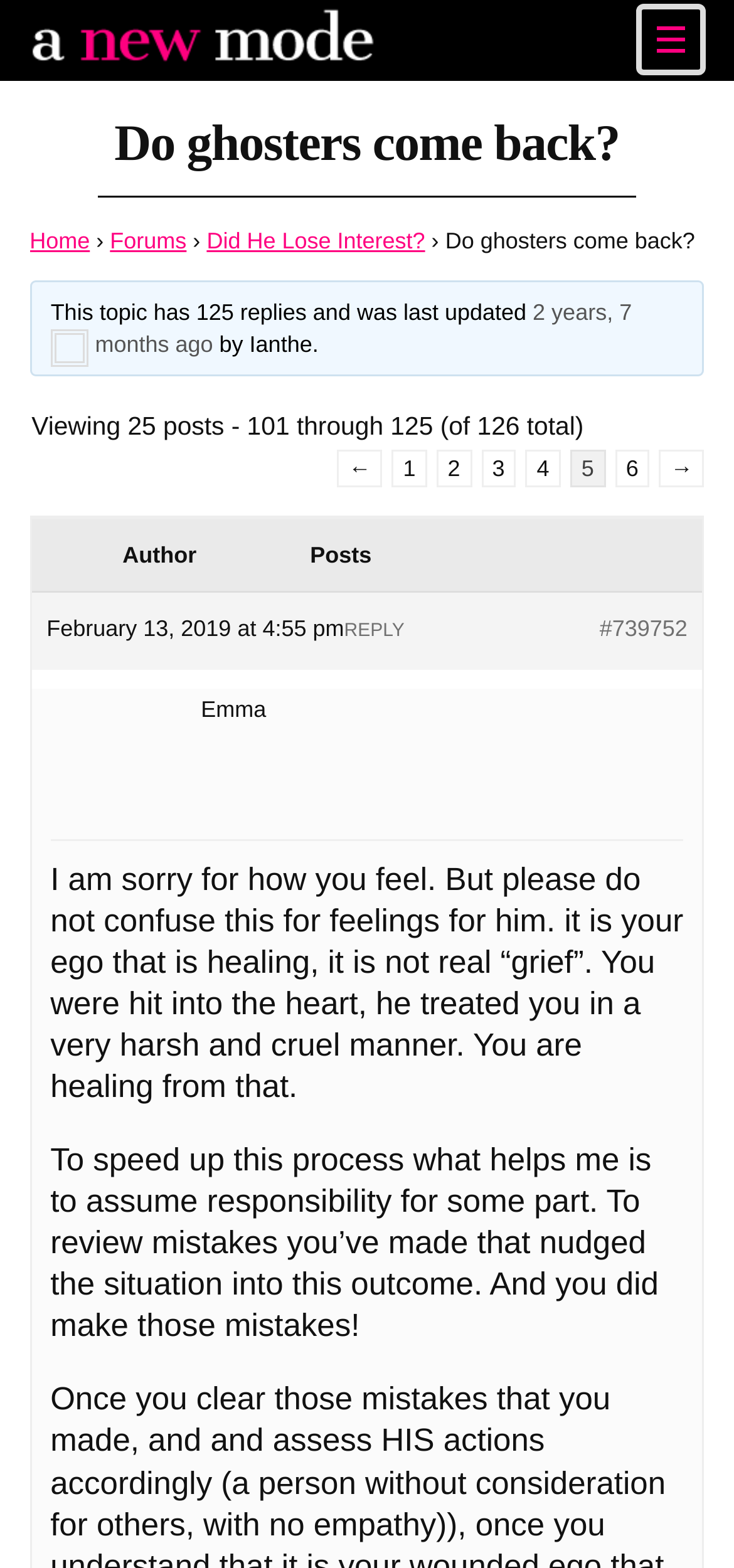How many pages of posts are there in this topic?
Using the image, provide a detailed and thorough answer to the question.

The webpage shows pagination links '←', '1', '2', '3', '4', '5', '6', '→' which suggests that there are 6 pages of posts in this topic.